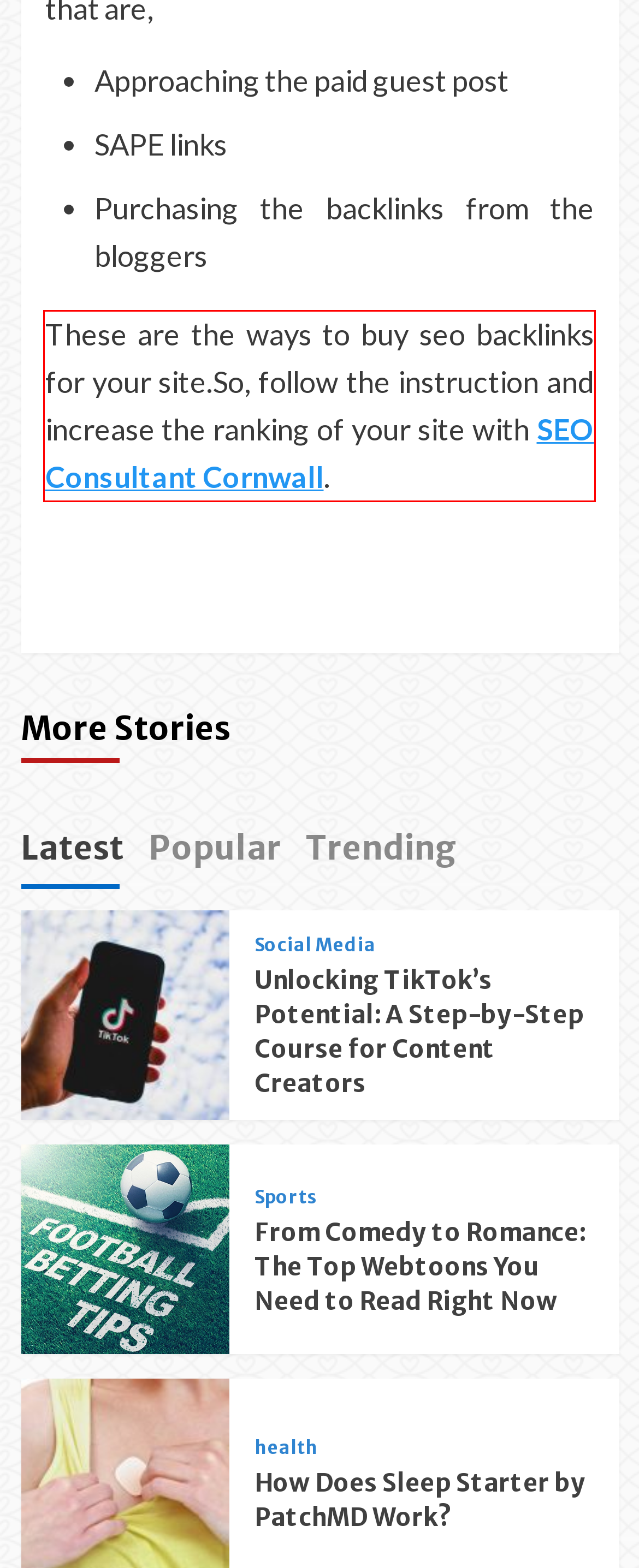Given a webpage screenshot, locate the red bounding box and extract the text content found inside it.

These are the ways to buy seo backlinks for your site.So, follow the instruction and increase the ranking of your site with SEO Consultant Cornwall.